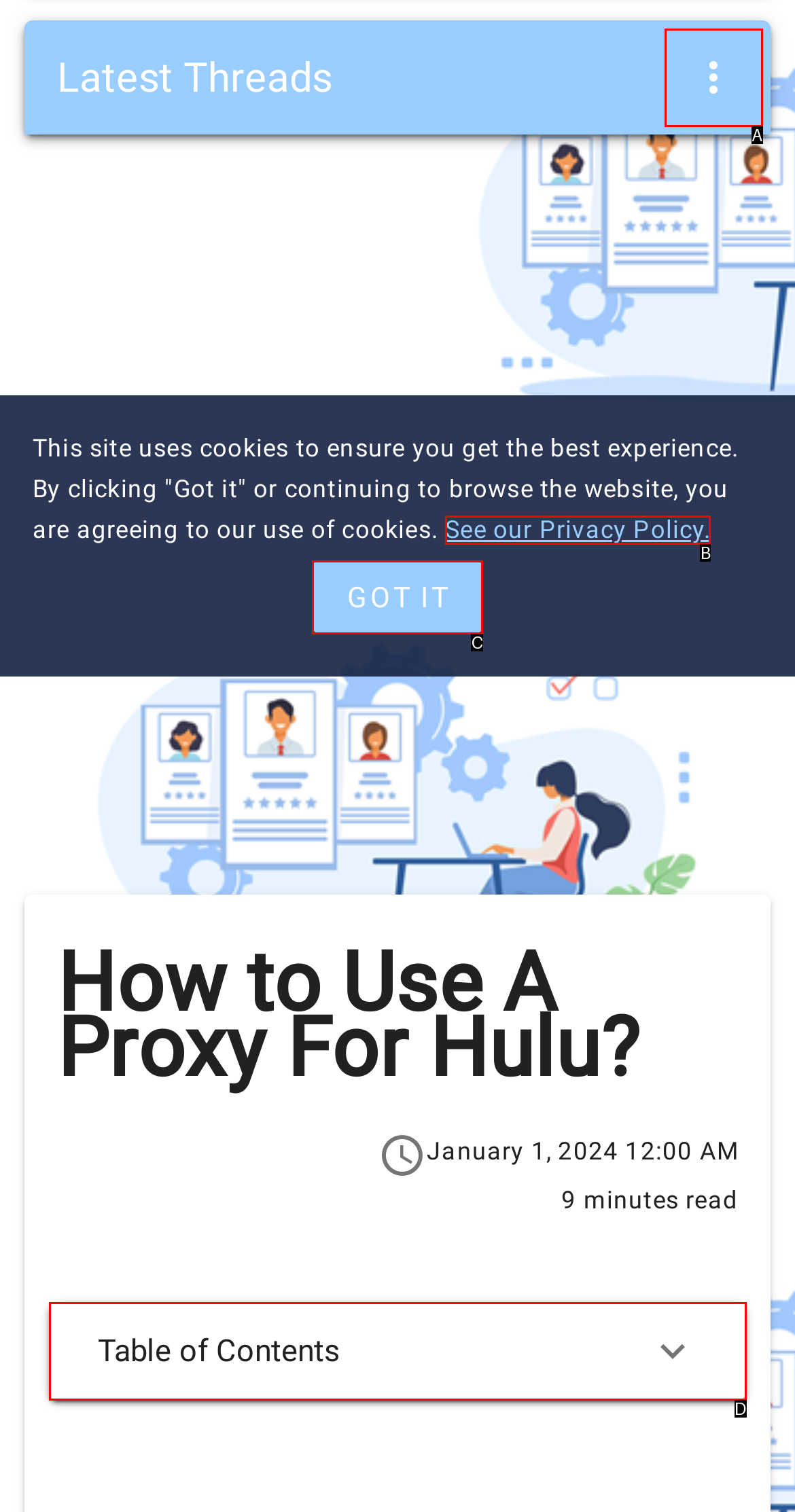Determine the option that best fits the description: Got it
Reply with the letter of the correct option directly.

C